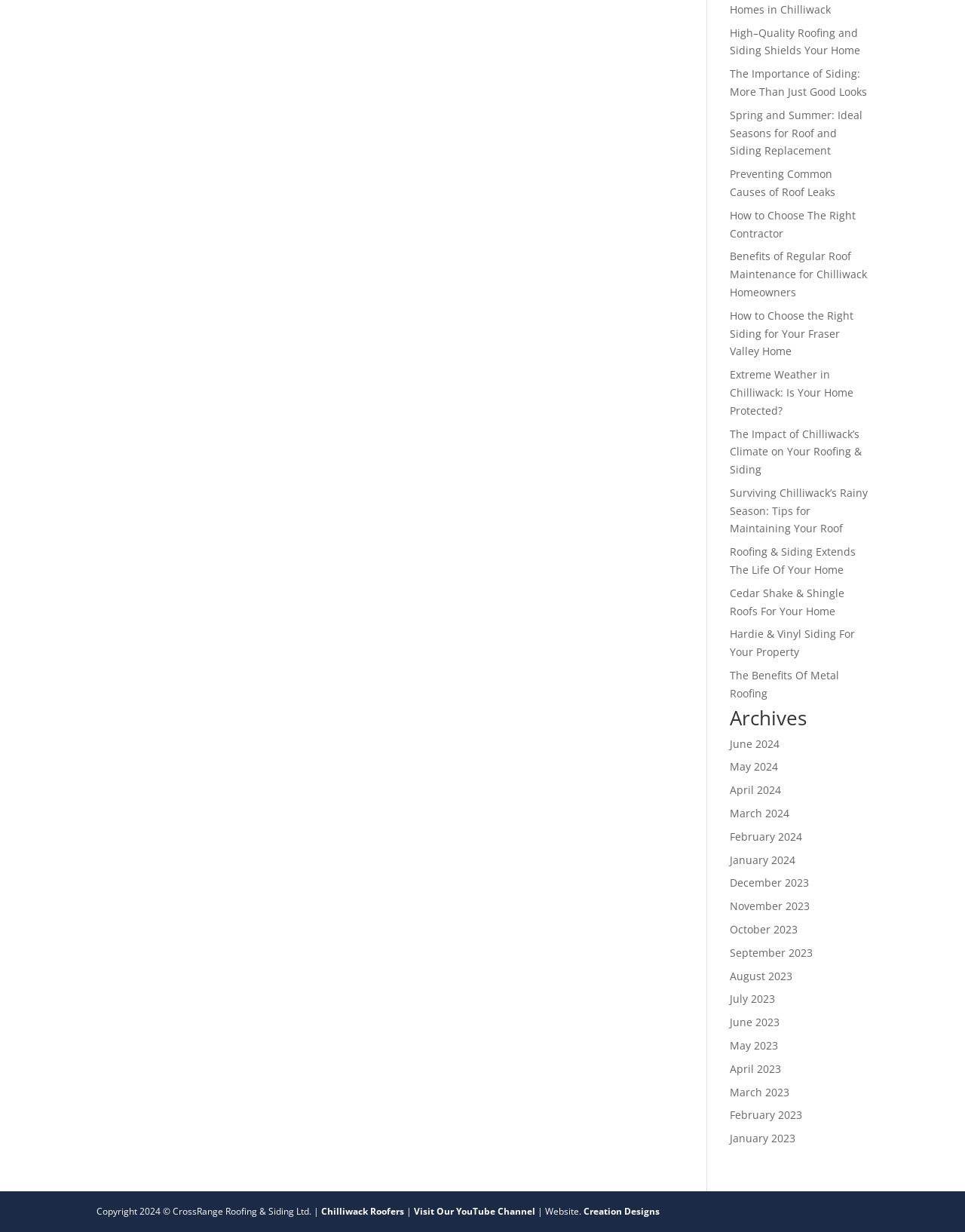Please provide a brief answer to the question using only one word or phrase: 
What is the name of the company?

CrossRange Roofing & Siding Ltd.